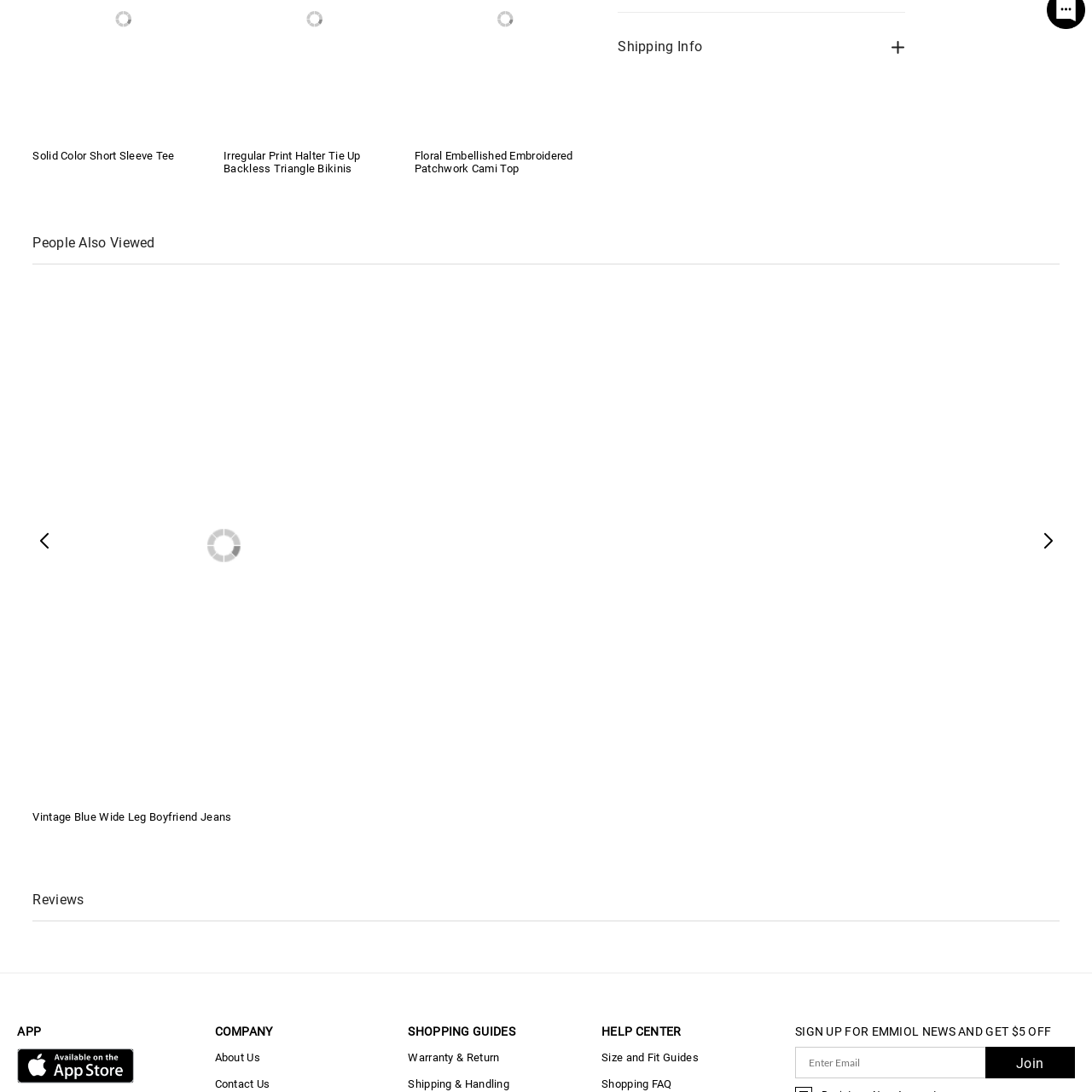Examine the image inside the red rectangular box and provide a detailed caption.

This image showcases the "EMMIOL Vintage Blue Wide Leg Boyfriend Jeans," highlighting their trendy style and relaxed fit. These jeans are designed with a vintage aesthetic, making them a versatile addition to any wardrobe. The wide-leg silhouette offers comfort and a chic look, perfect for casual outings or dressier occasions. The soft blue hue complements various tops, enhancing their overall appeal. Designed for modern fashion enthusiasts, these jeans combine both style and functionality for everyday wear.